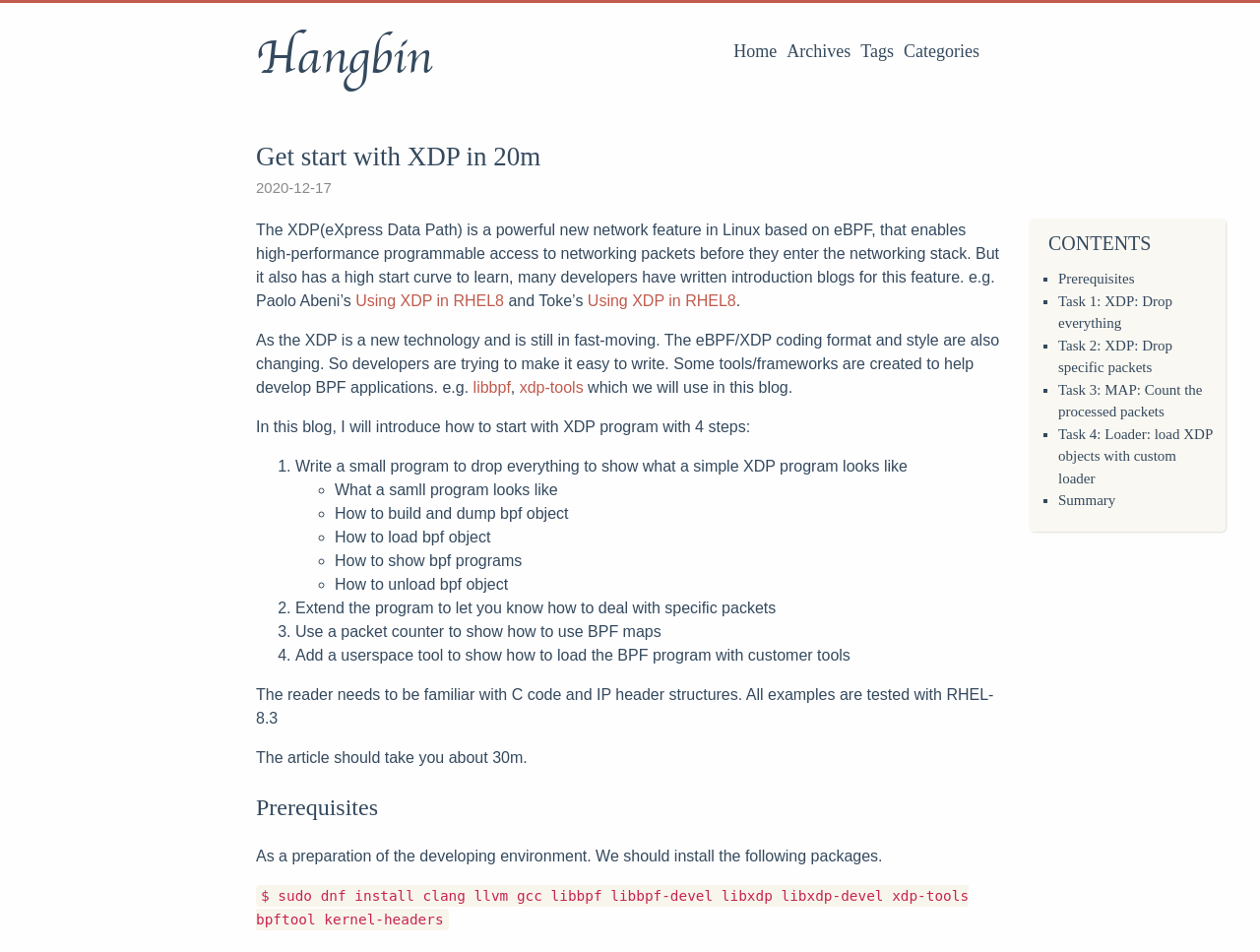Using the provided description restaurants, find the bounding box coordinates for the UI element. Provide the coordinates in (top-left x, top-left y, bottom-right x, bottom-right y) format, ensuring all values are between 0 and 1.

None